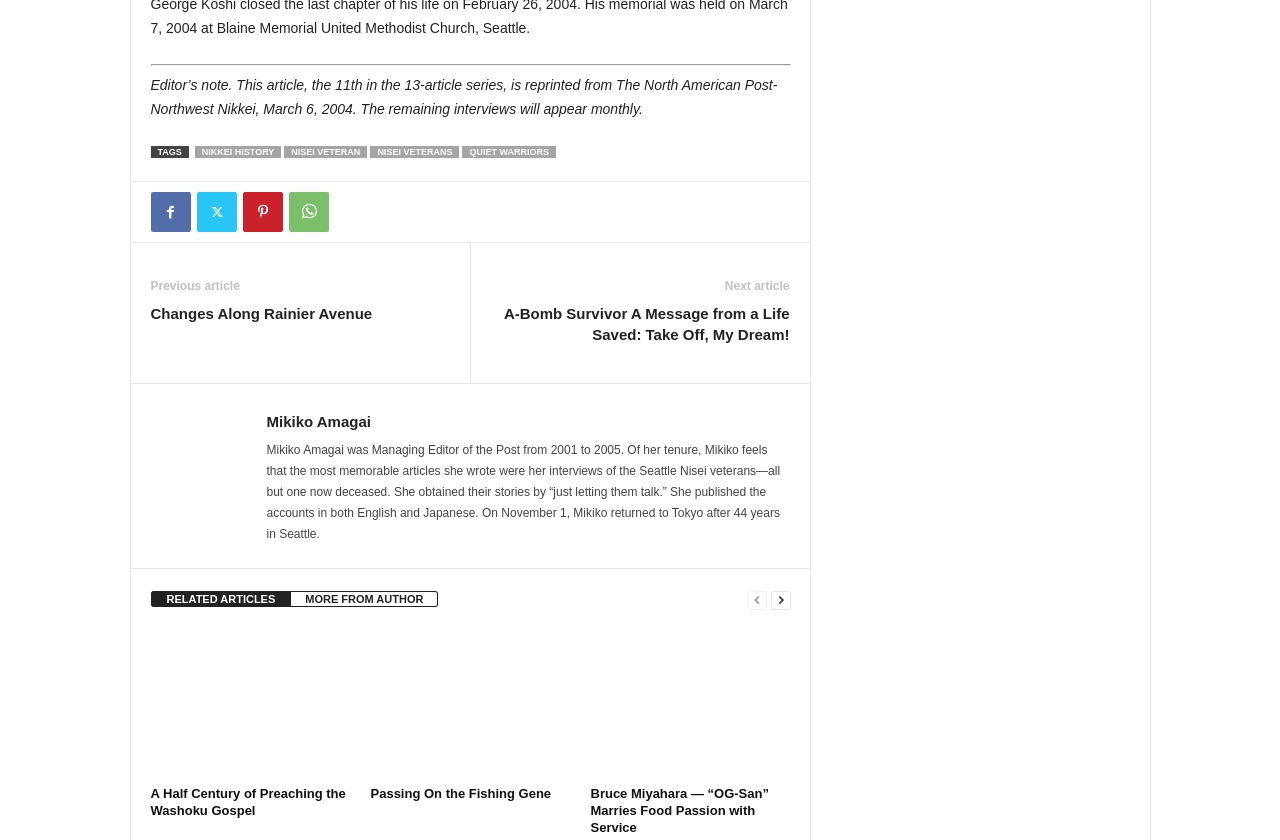Please specify the bounding box coordinates for the clickable region that will help you carry out the instruction: "Contact the artist".

None